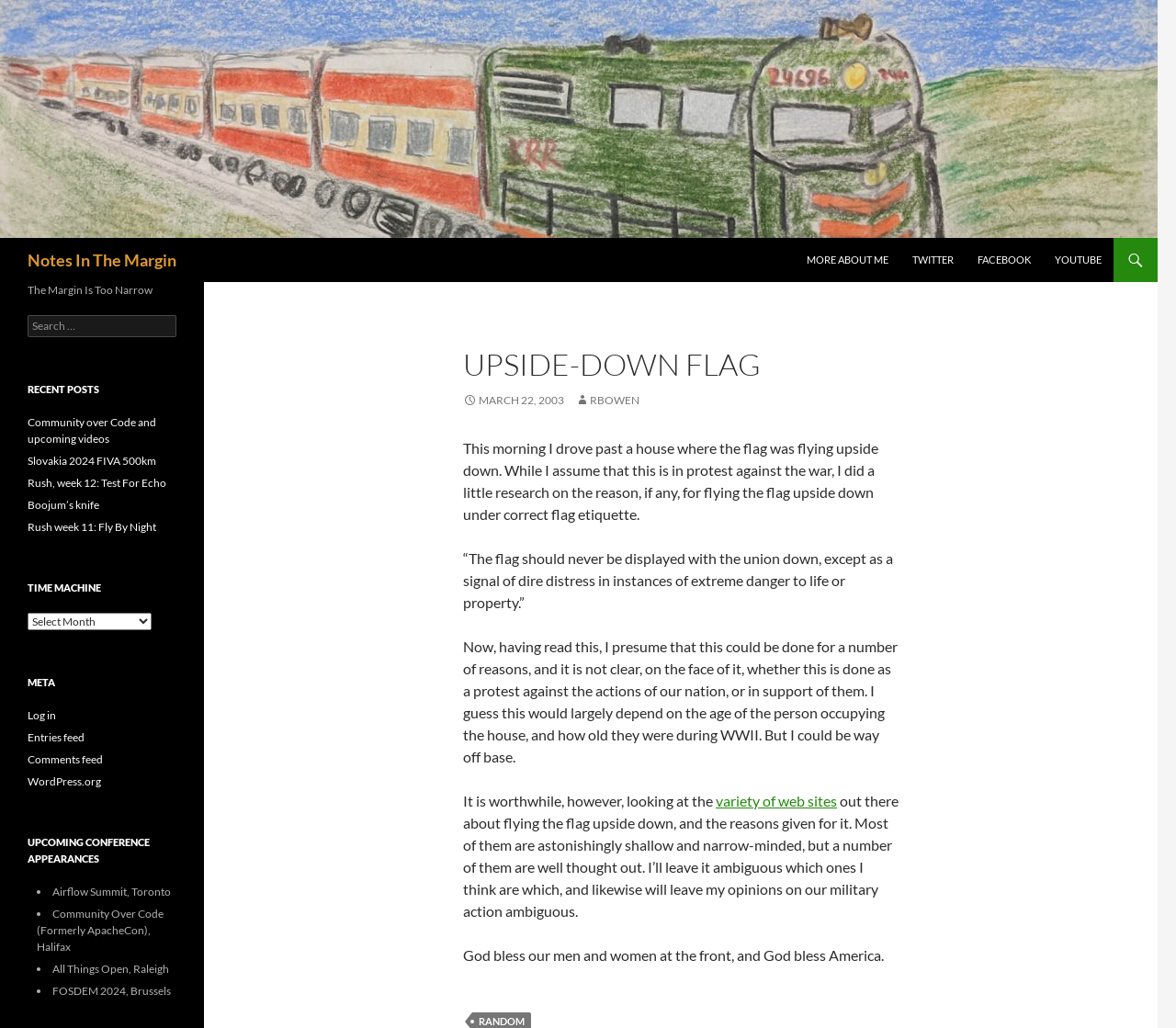What is the name of the blog?
Based on the image, answer the question with a single word or brief phrase.

Notes In The Margin